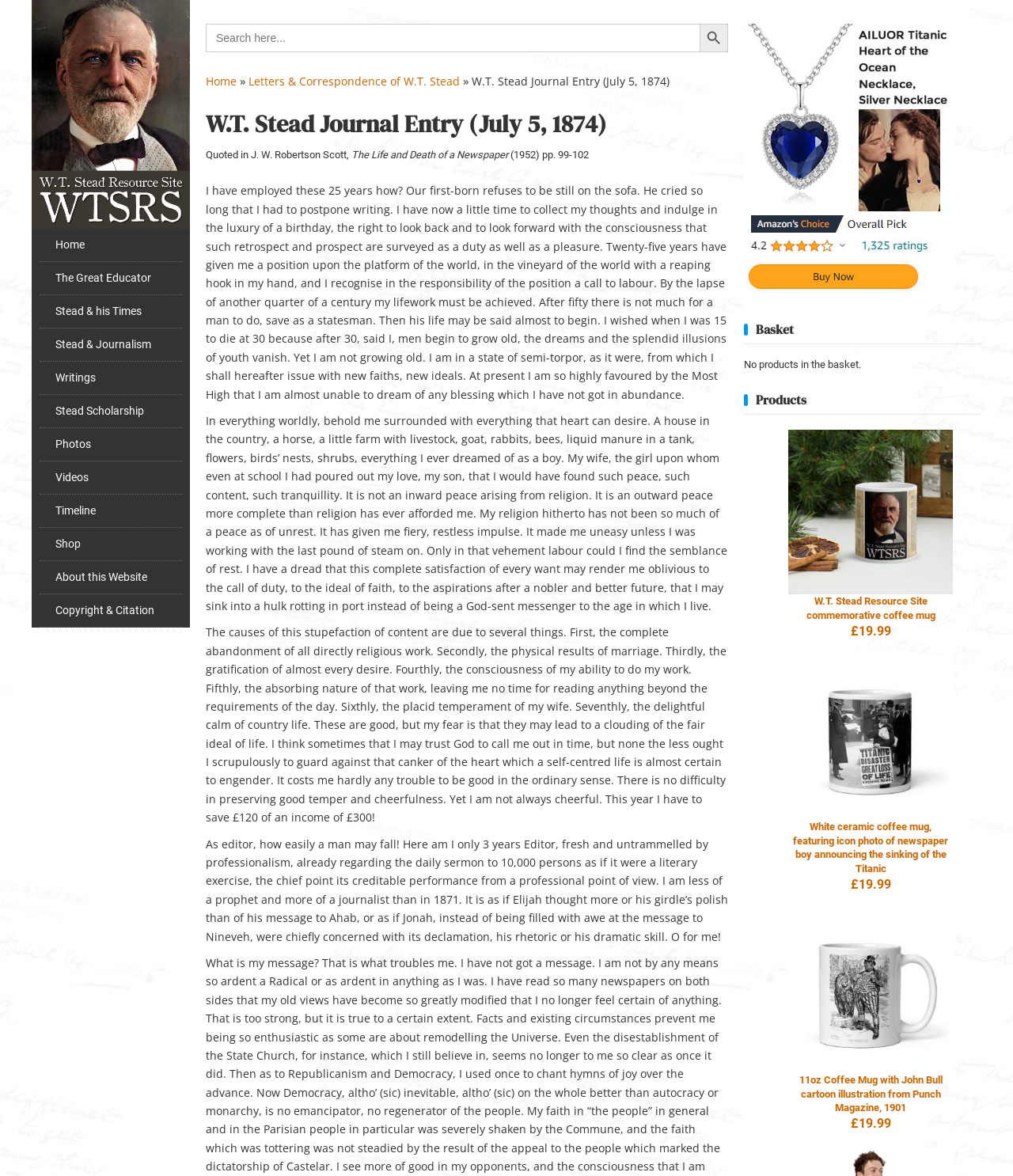Answer succinctly with a single word or phrase:
What is the topic of the writings mentioned on the webpage?

W.T. Stead